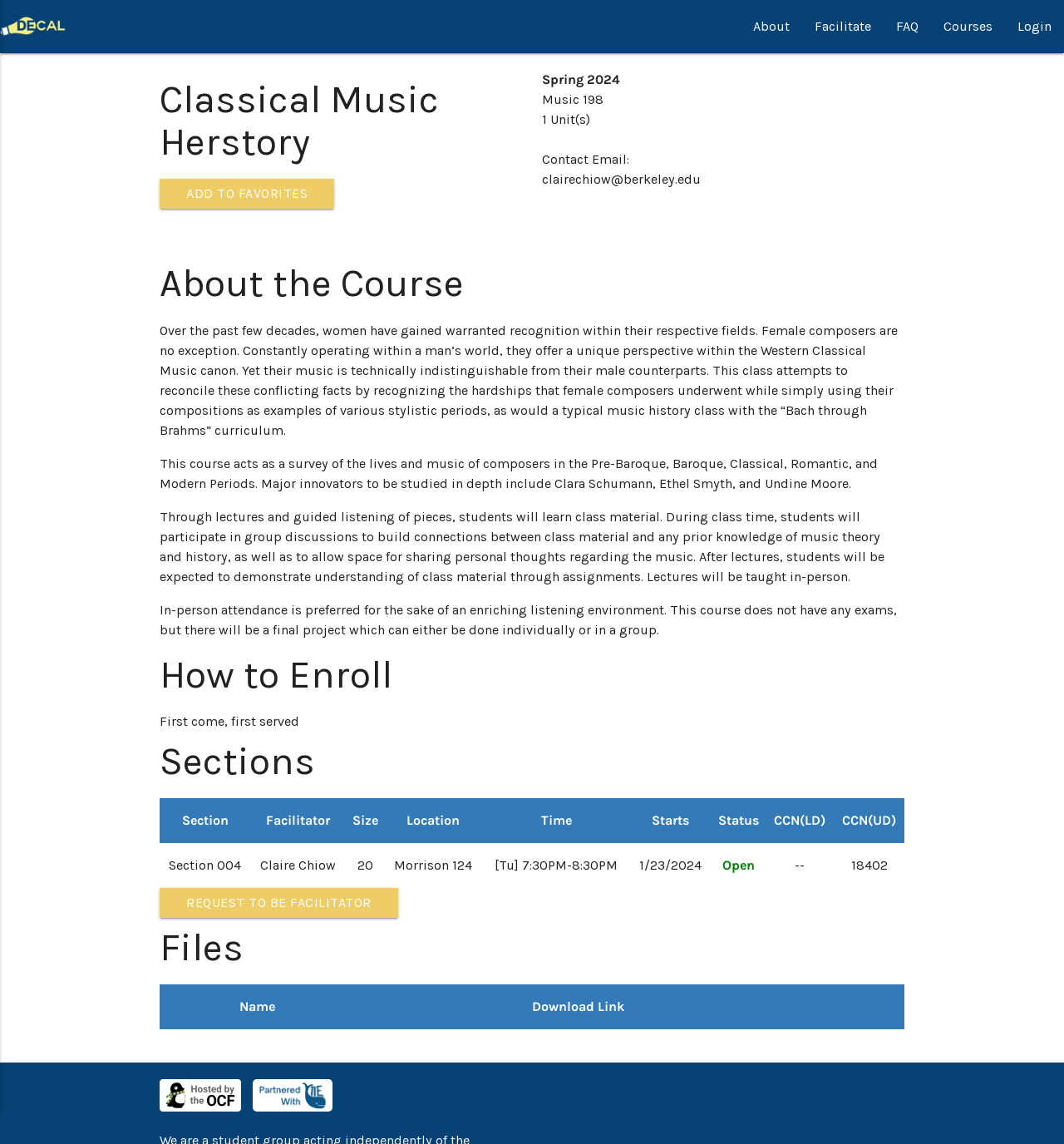Find the bounding box coordinates for the area you need to click to carry out the instruction: "Click the 'Add to Favorites' button". The coordinates should be four float numbers between 0 and 1, indicated as [left, top, right, bottom].

[0.15, 0.157, 0.314, 0.183]